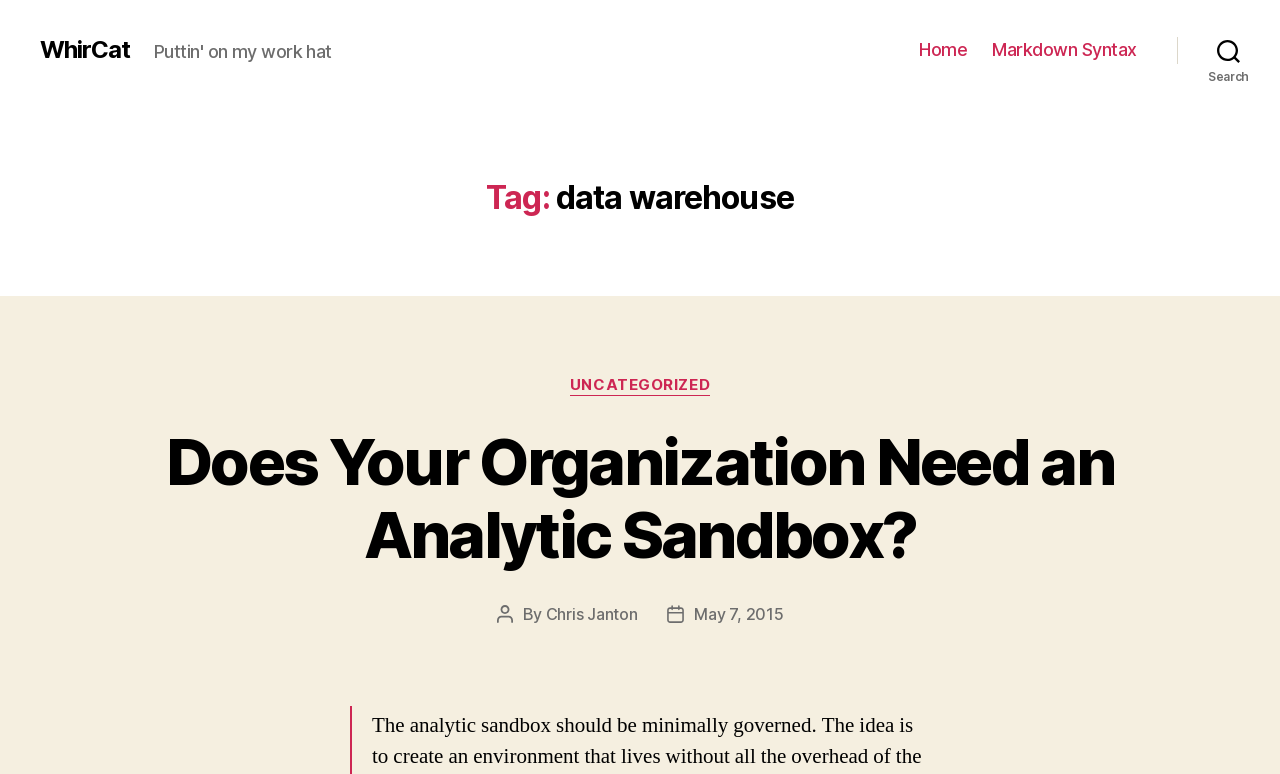Extract the primary headline from the webpage and present its text.

Tag: data warehouse